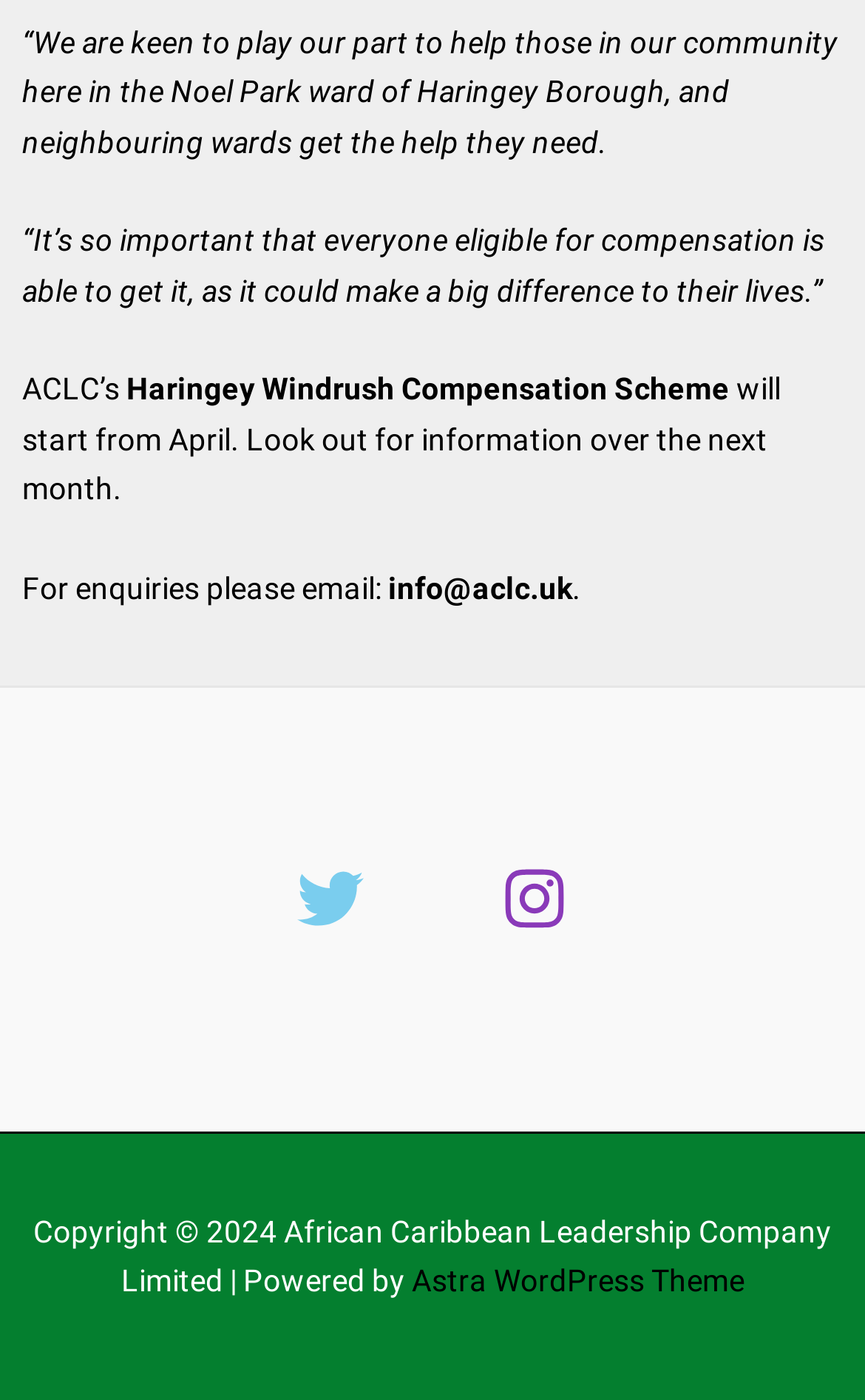What is the name of the compensation scheme?
Provide a detailed answer to the question using information from the image.

The name of the compensation scheme can be found in the StaticText element with the text 'Haringey Windrush Compensation Scheme' which is located at coordinates [0.146, 0.265, 0.844, 0.29].